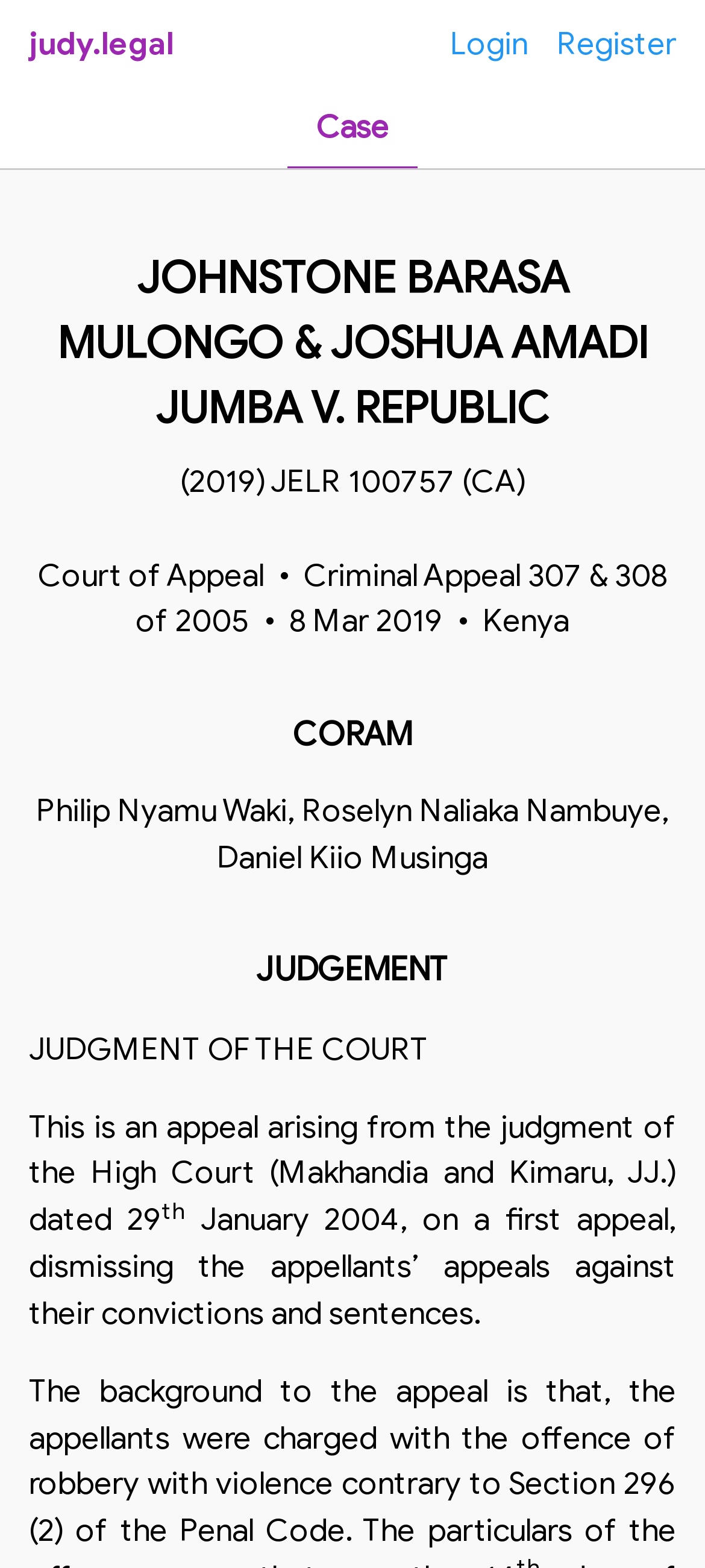What is the date of the judgment?
Your answer should be a single word or phrase derived from the screenshot.

8 Mar 2019